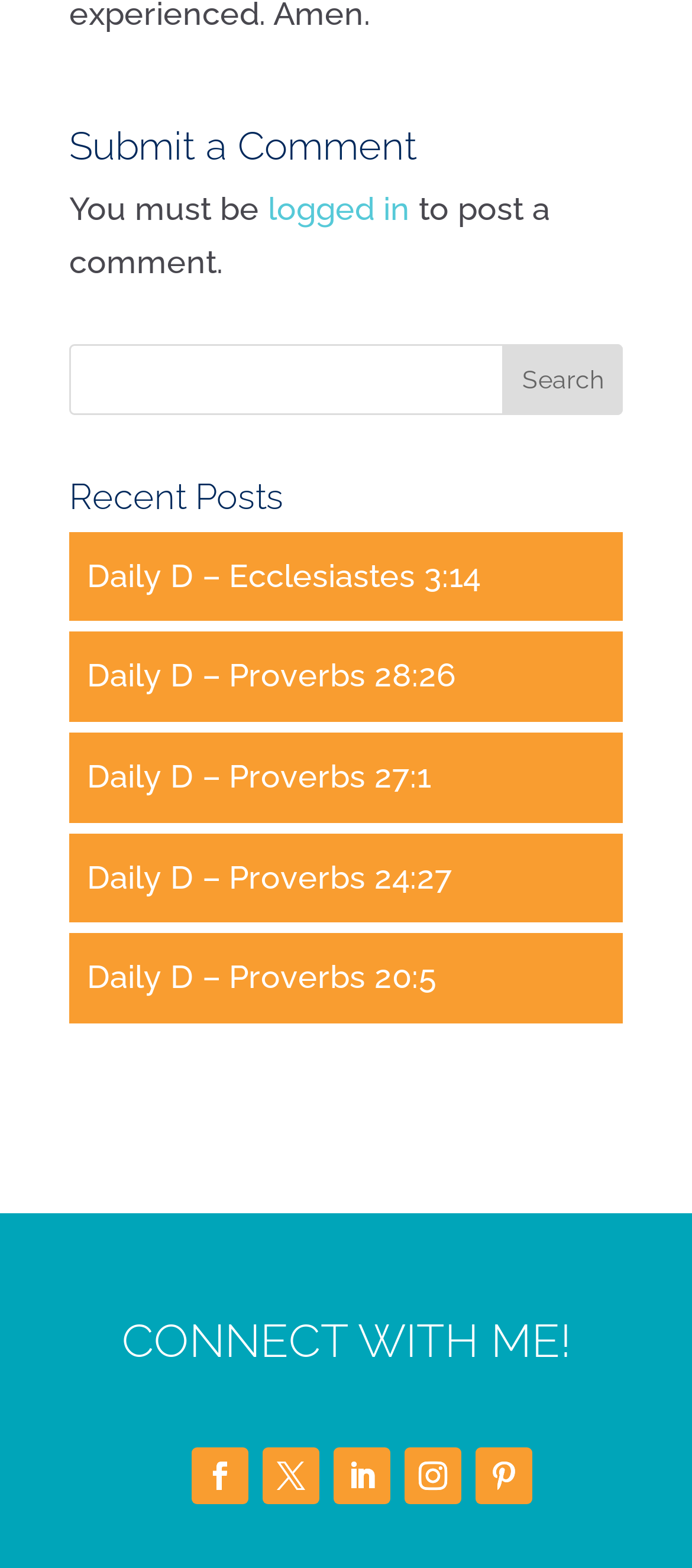Please specify the coordinates of the bounding box for the element that should be clicked to carry out this instruction: "View recent posts". The coordinates must be four float numbers between 0 and 1, formatted as [left, top, right, bottom].

[0.1, 0.305, 0.9, 0.339]